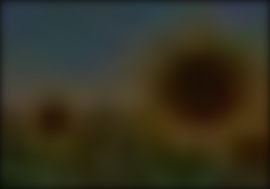Please provide a short answer using a single word or phrase for the question:
What is the color of the sunflowers' centers?

Brown